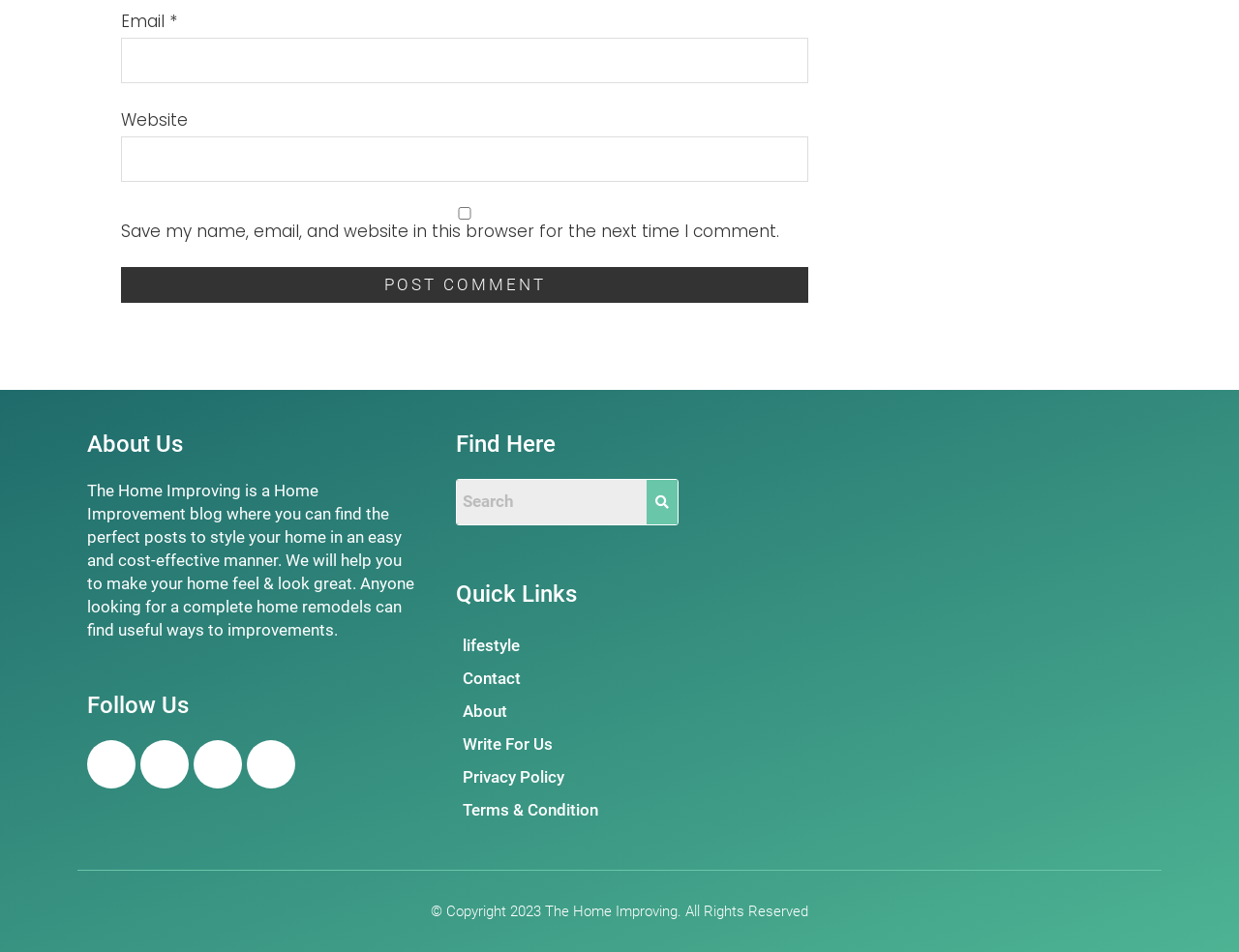Provide a one-word or one-phrase answer to the question:
What is the purpose of the checkbox?

Save comment info